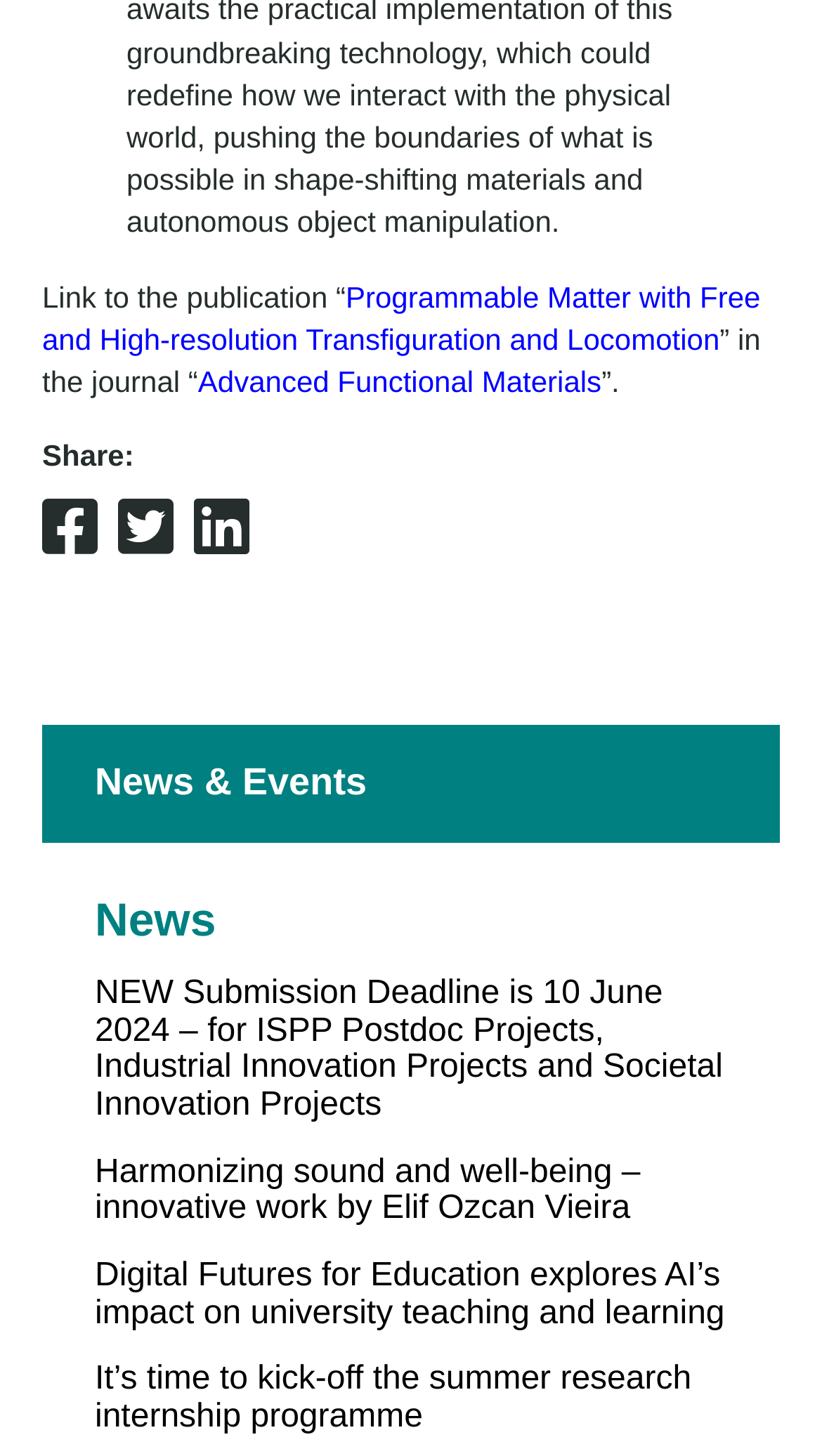Extract the bounding box coordinates for the UI element described as: "News".

[0.115, 0.613, 0.263, 0.649]